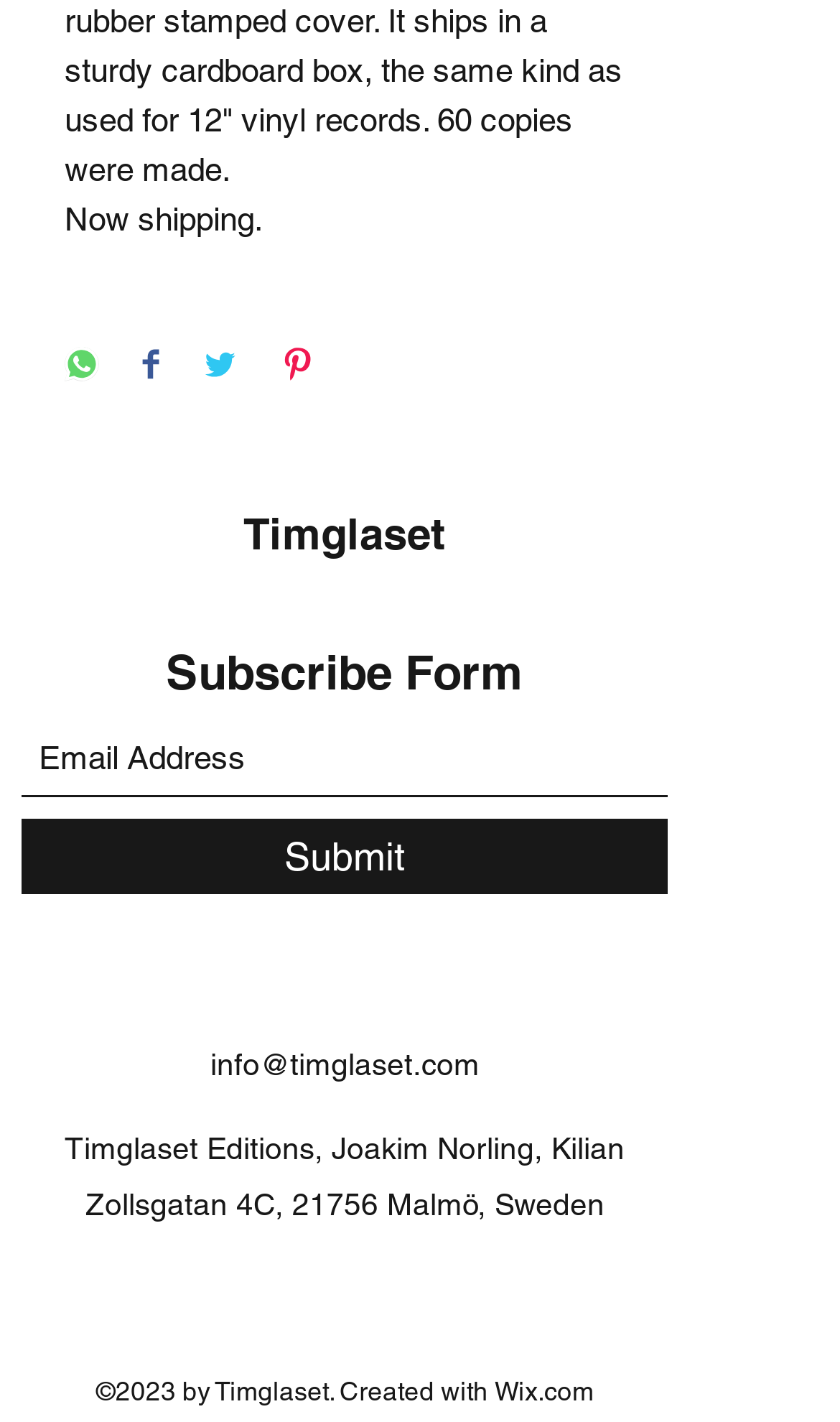Determine the bounding box for the UI element described here: "aria-label="Facebook"".

[0.308, 0.902, 0.359, 0.932]